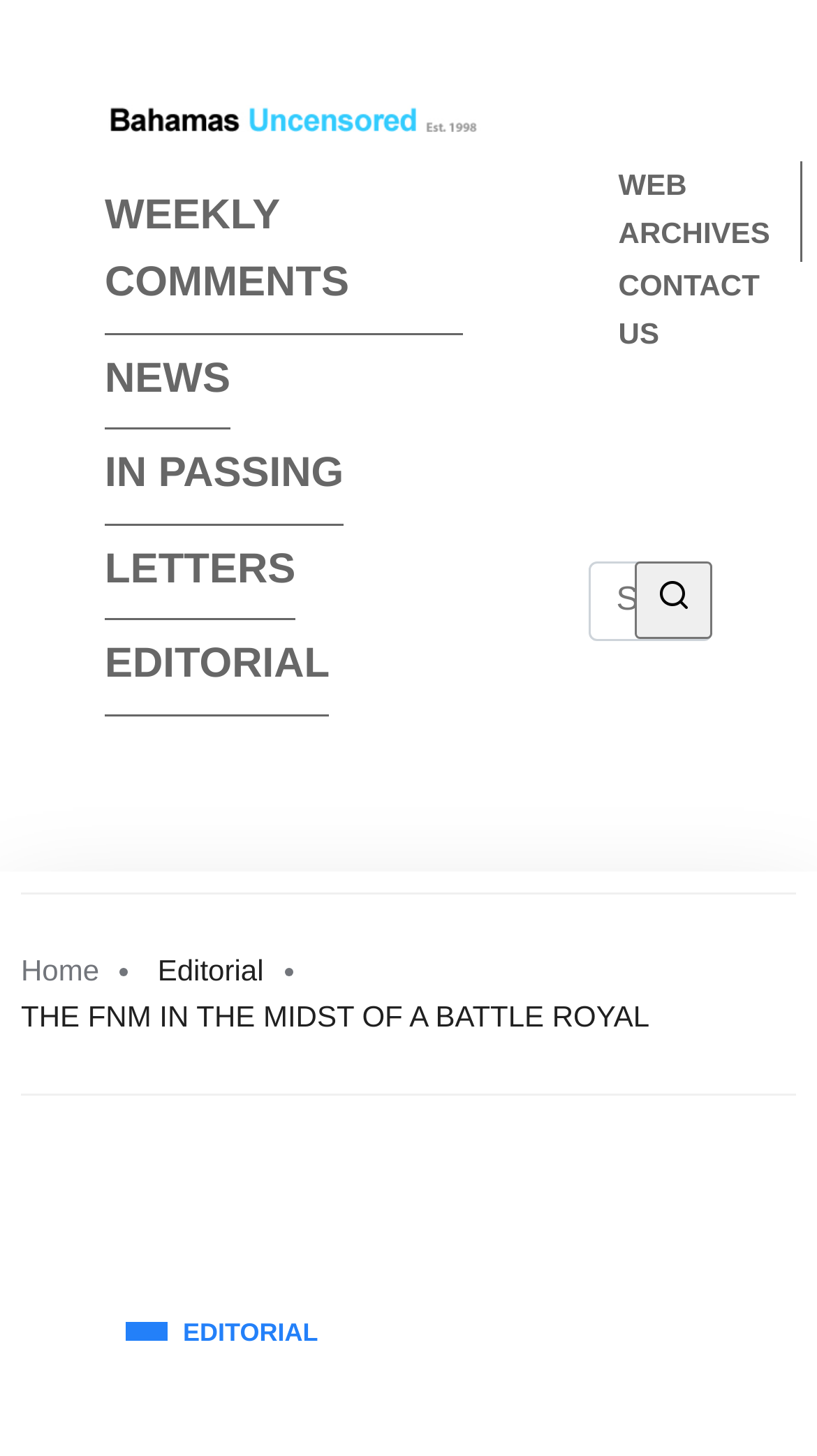Find the bounding box coordinates for the UI element that matches this description: "Twitter".

[0.757, 0.36, 0.801, 0.385]